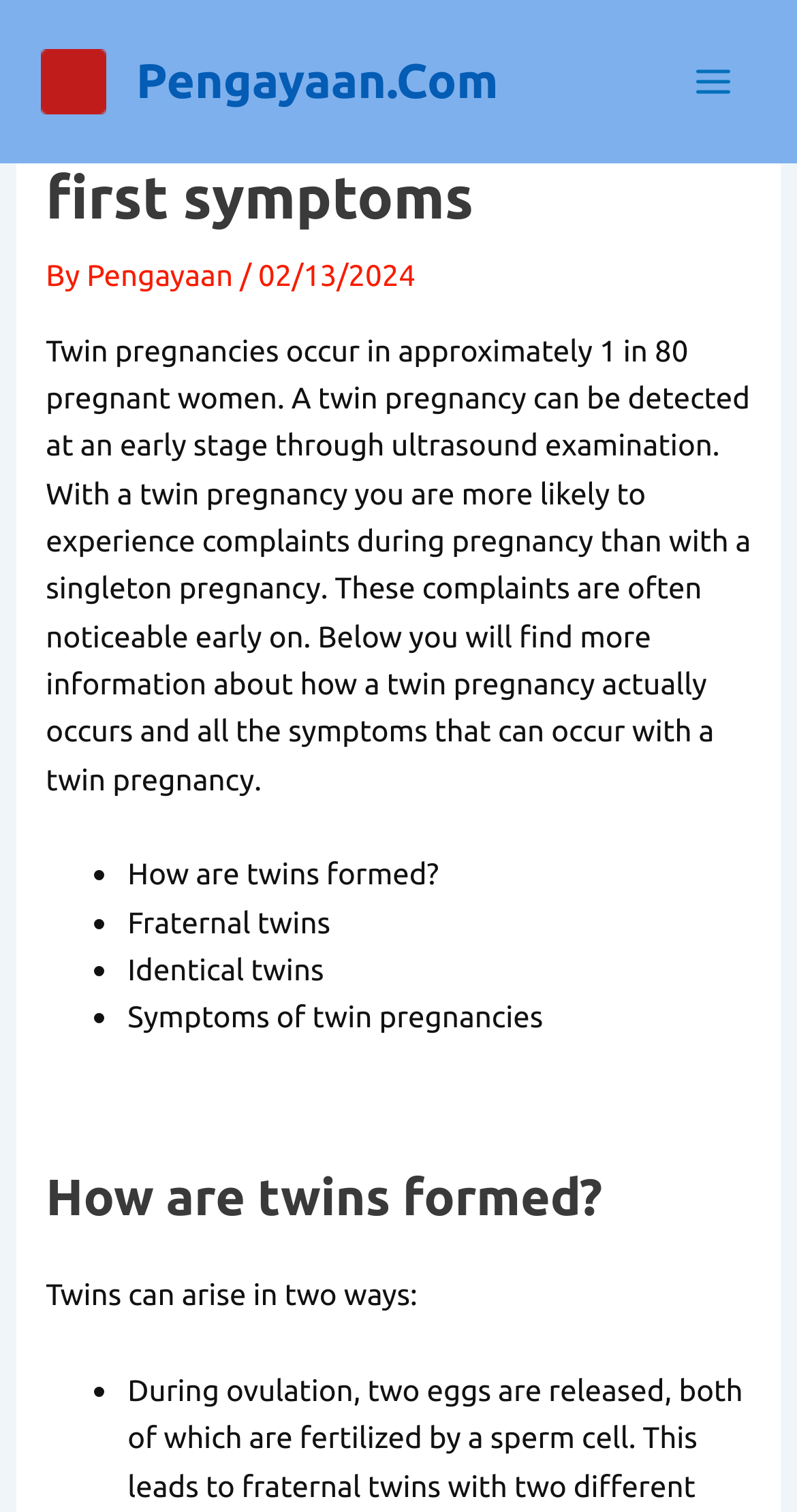How often do twin pregnancies occur?
Provide a detailed answer to the question, using the image to inform your response.

The frequency of twin pregnancies can be found in the text 'Twin pregnancies occur in approximately 1 in 80 pregnant women.' which is located in the introduction of the article.